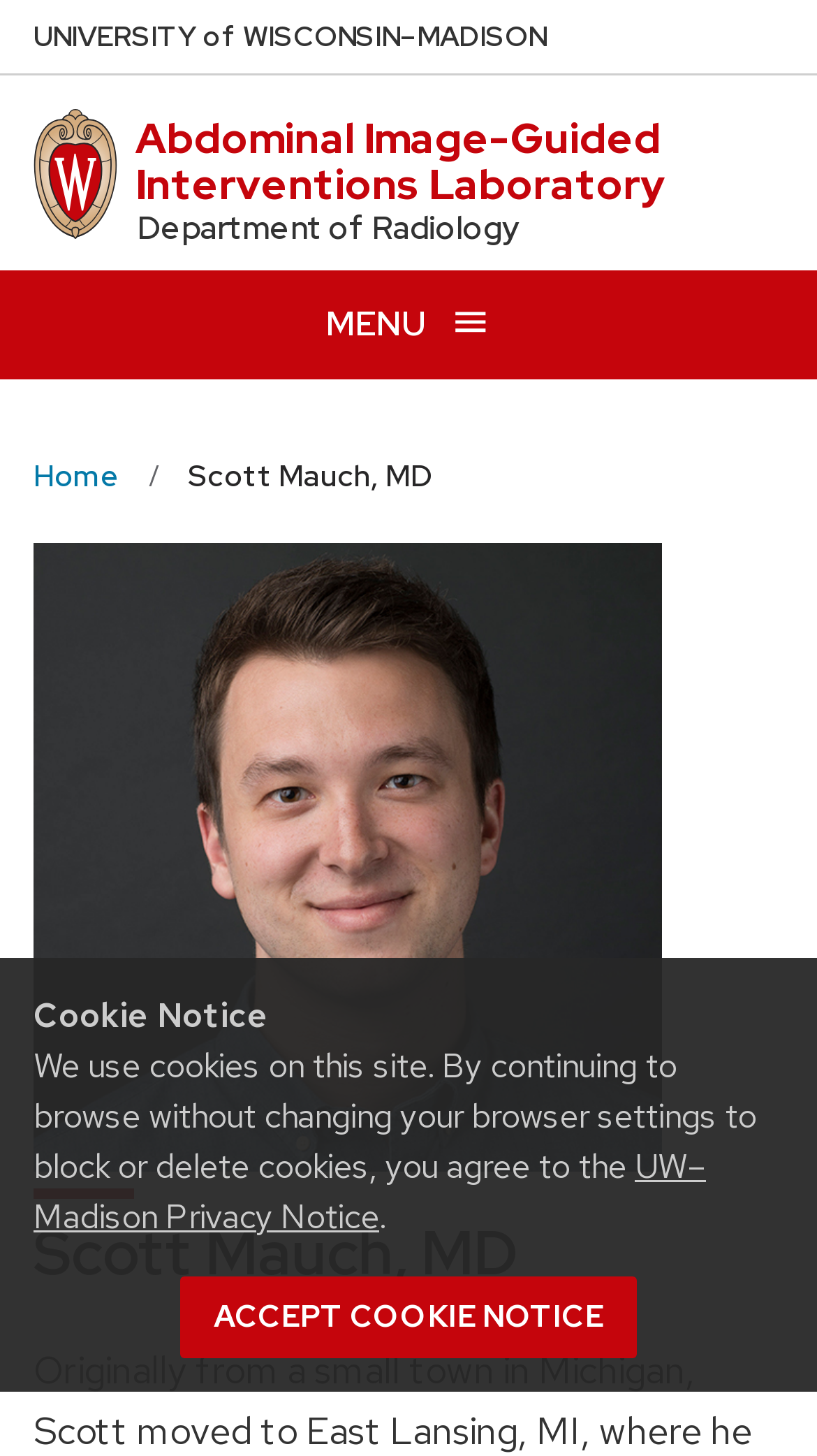Mark the bounding box of the element that matches the following description: "Scott Mauch, MD".

[0.231, 0.306, 0.528, 0.348]